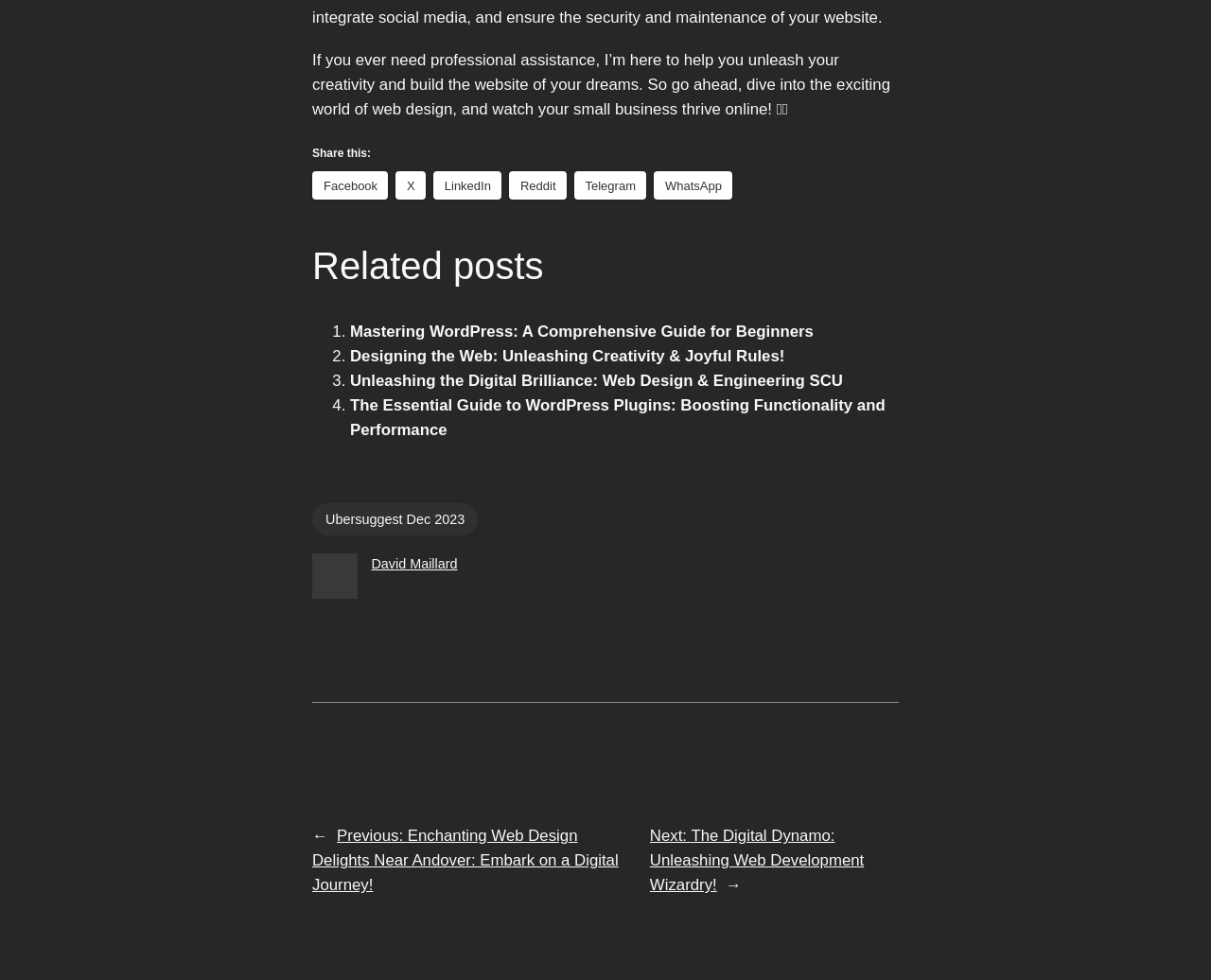Select the bounding box coordinates of the element I need to click to carry out the following instruction: "Visit David Maillard's page".

[0.307, 0.568, 0.378, 0.583]